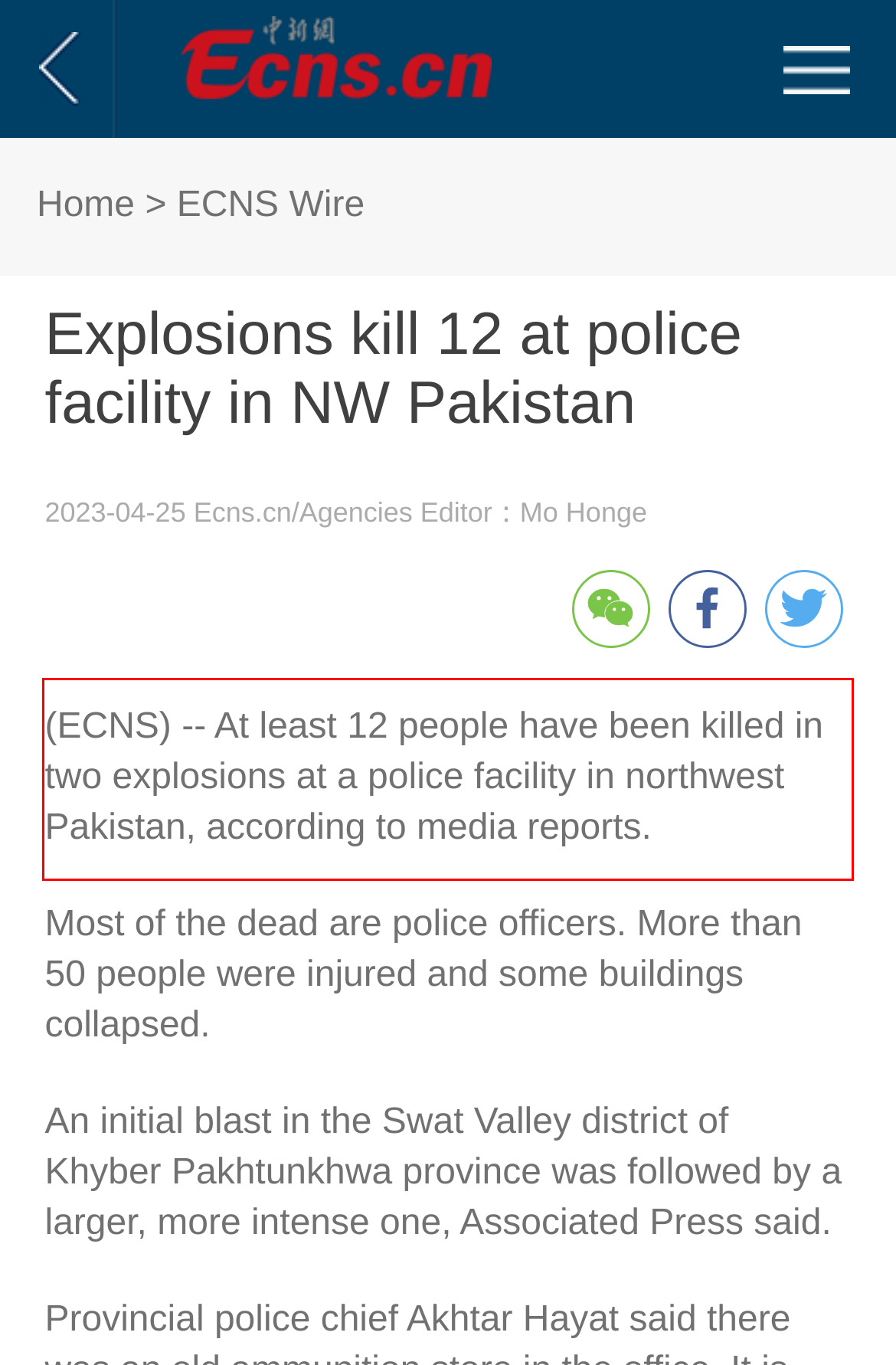You are provided with a screenshot of a webpage that includes a UI element enclosed in a red rectangle. Extract the text content inside this red rectangle.

(ECNS) -- At least 12 people have been killed in two explosions at a police facility in northwest Pakistan, according to media reports.